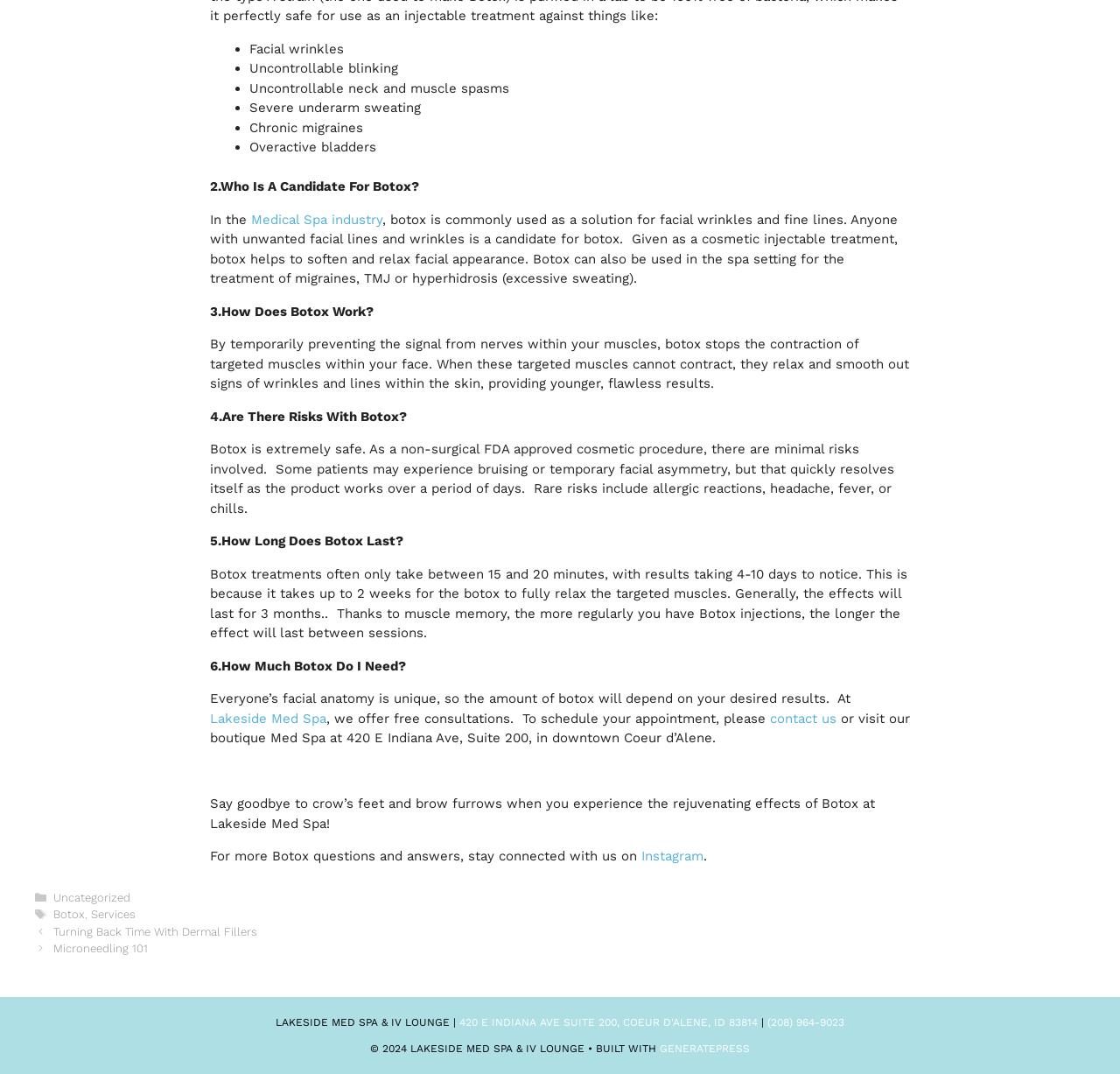Determine the bounding box coordinates for the region that must be clicked to execute the following instruction: "Follow on Instagram".

[0.573, 0.79, 0.628, 0.805]